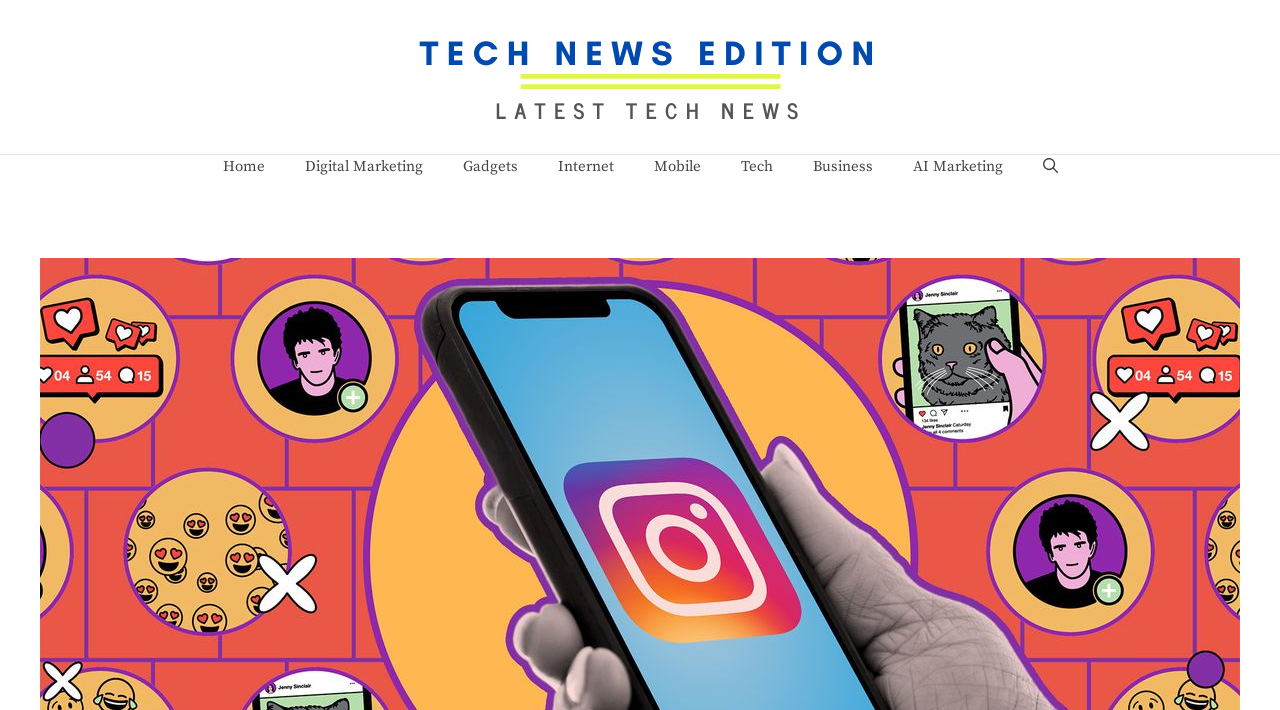Identify the bounding box coordinates of the clickable region to carry out the given instruction: "search for something".

[0.799, 0.218, 0.842, 0.251]